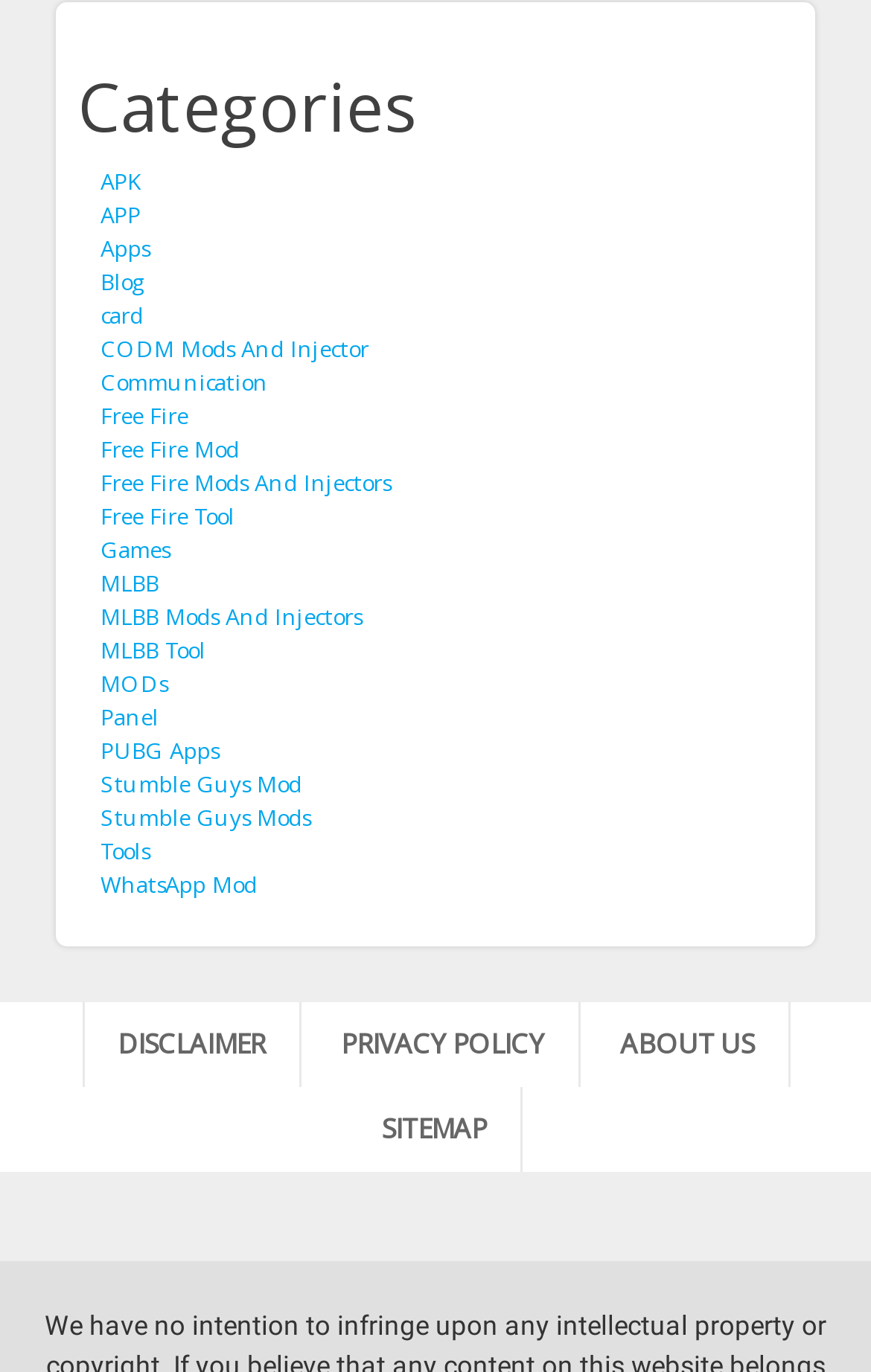Please analyze the image and give a detailed answer to the question:
How many links are there in the footer section?

I looked at the bottom of the webpage and found four links in the footer section, which are DISCLAIMER, PRIVACY POLICY, ABOUT US, and SITEMAP.